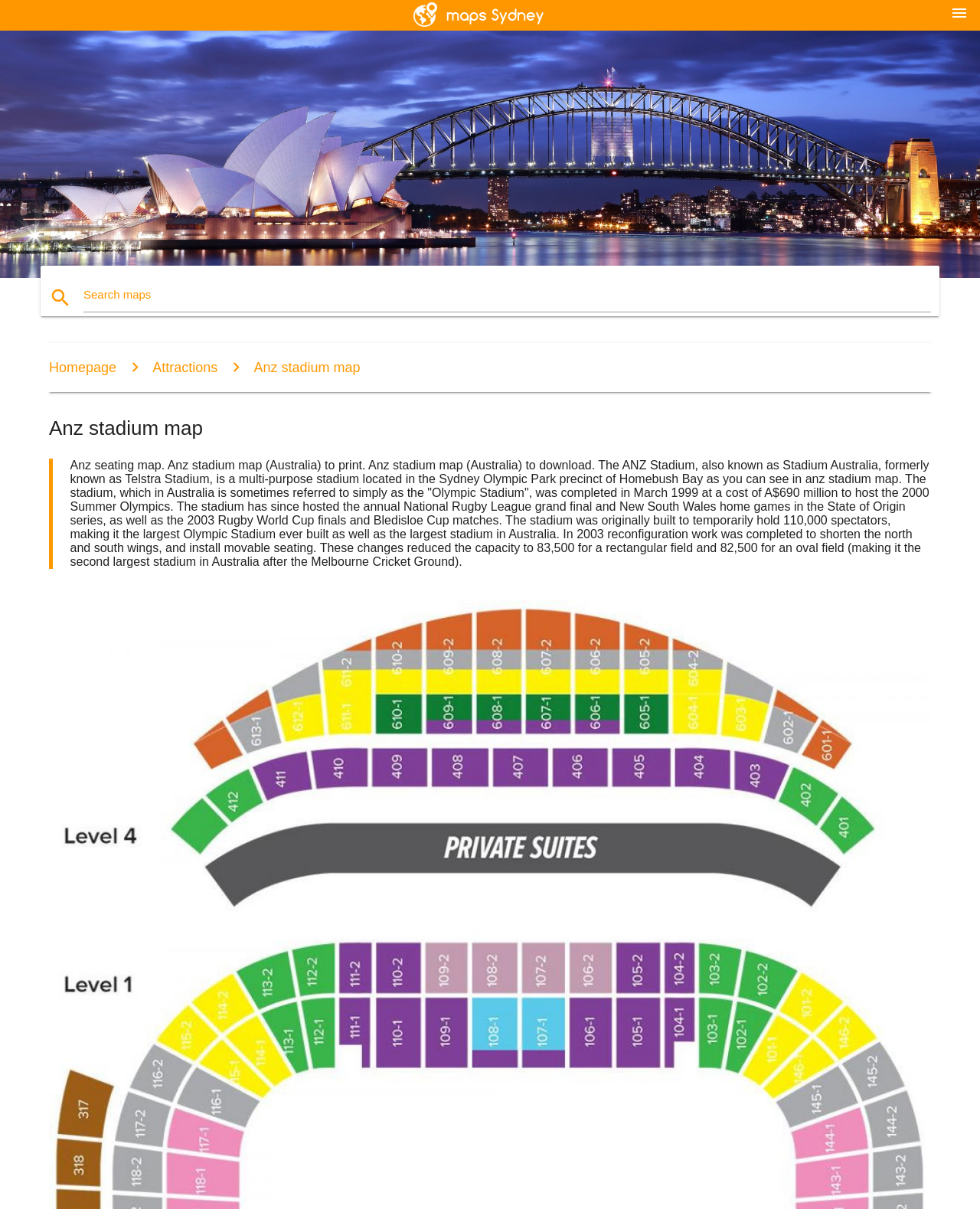Provide the bounding box coordinates for the UI element described in this sentence: "Anz stadium map". The coordinates should be four float values between 0 and 1, i.e., [left, top, right, bottom].

[0.225, 0.298, 0.368, 0.31]